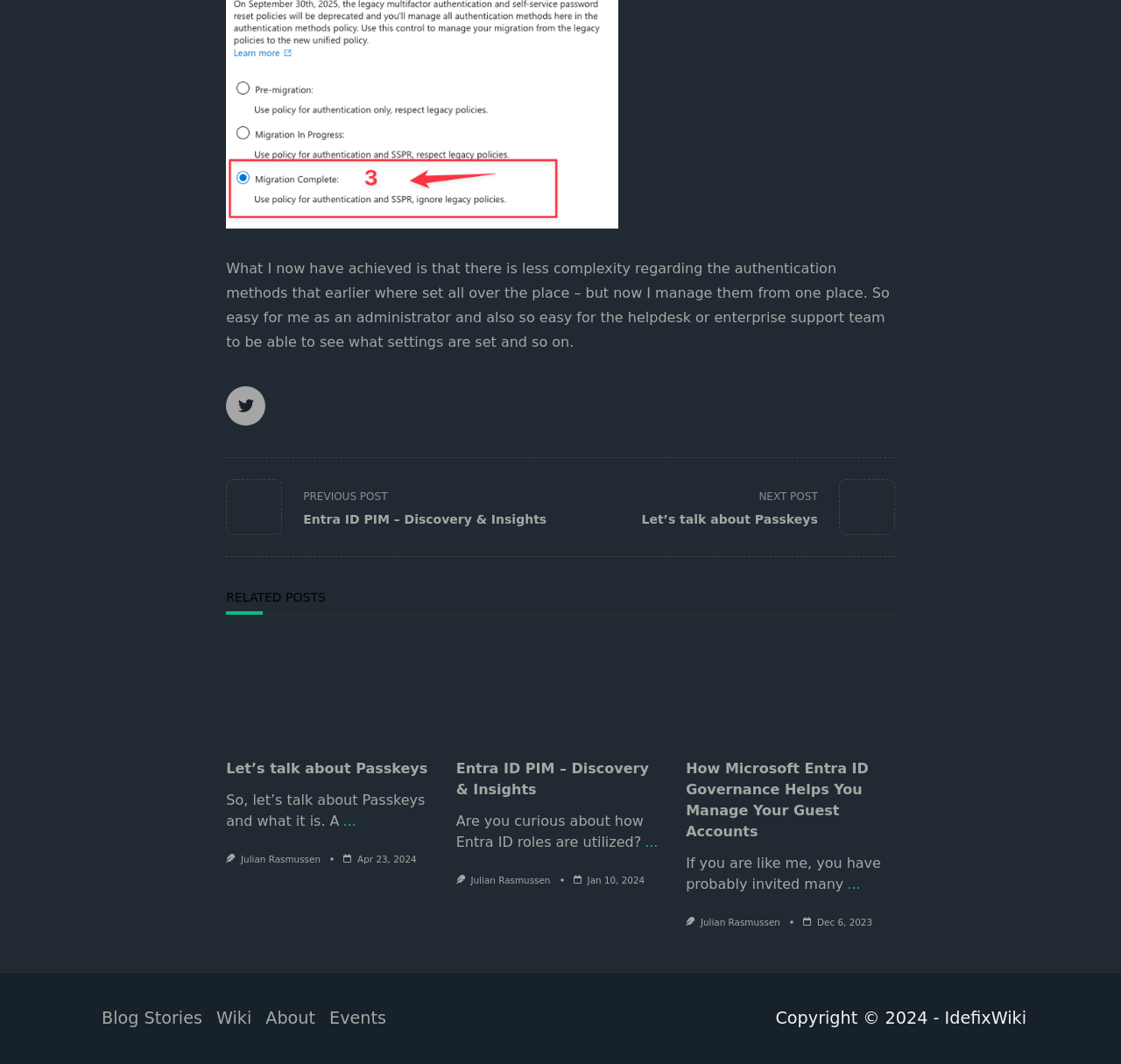Extract the bounding box coordinates for the UI element described by the text: "Blog stories". The coordinates should be in the form of [left, top, right, bottom] with values between 0 and 1.

[0.084, 0.951, 0.187, 0.963]